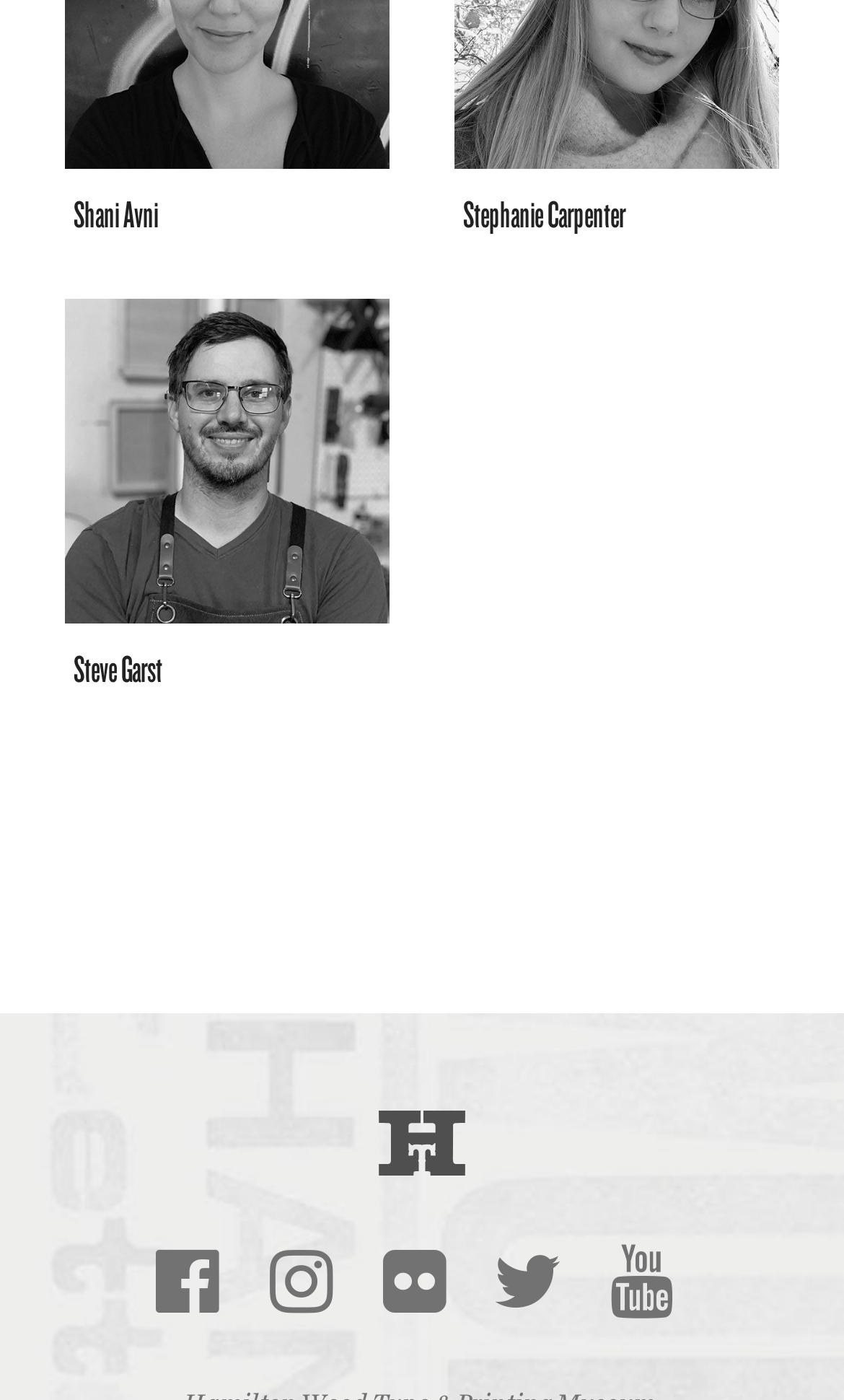Show me the bounding box coordinates of the clickable region to achieve the task as per the instruction: "View Shani Avni's page".

[0.077, 0.139, 0.462, 0.167]